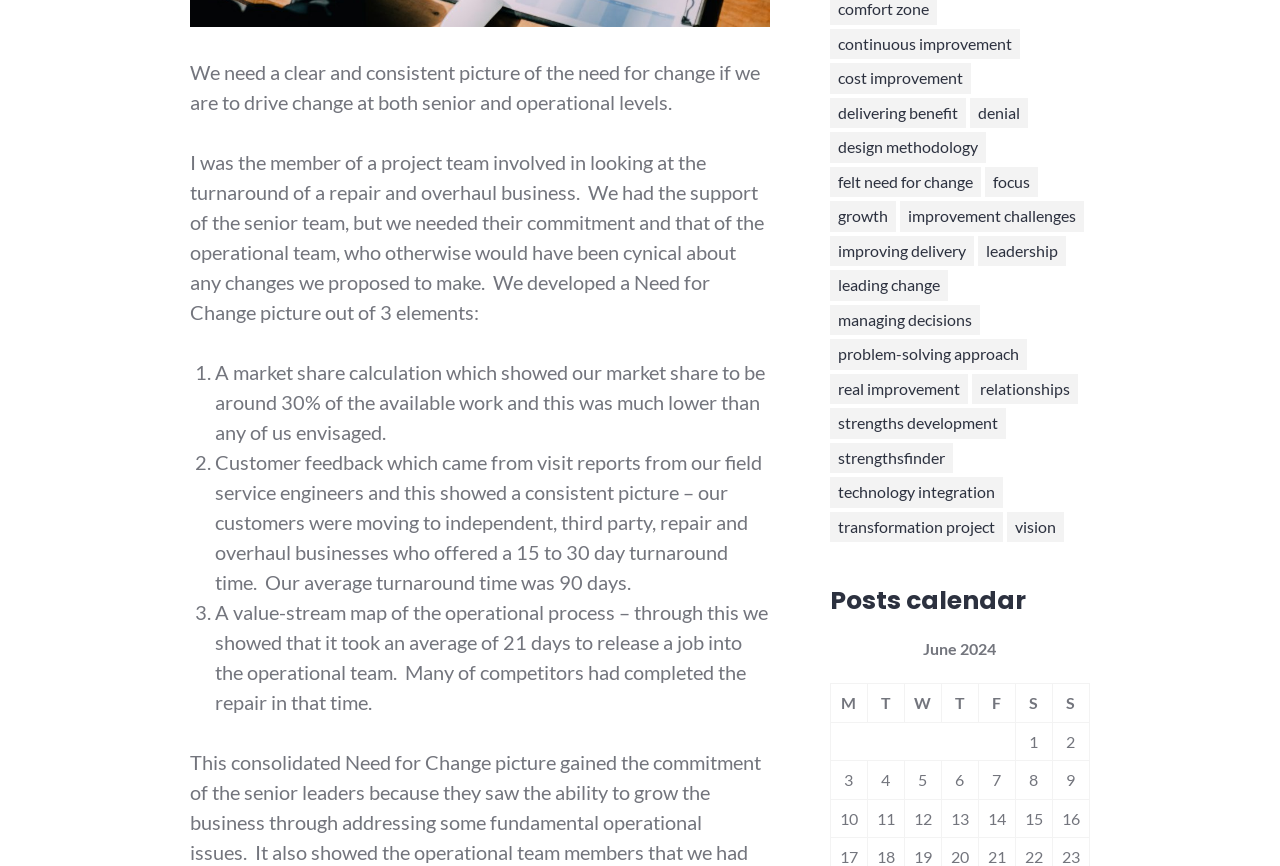Kindly provide the bounding box coordinates of the section you need to click on to fulfill the given instruction: "Click on 'leading change'".

[0.648, 0.312, 0.741, 0.347]